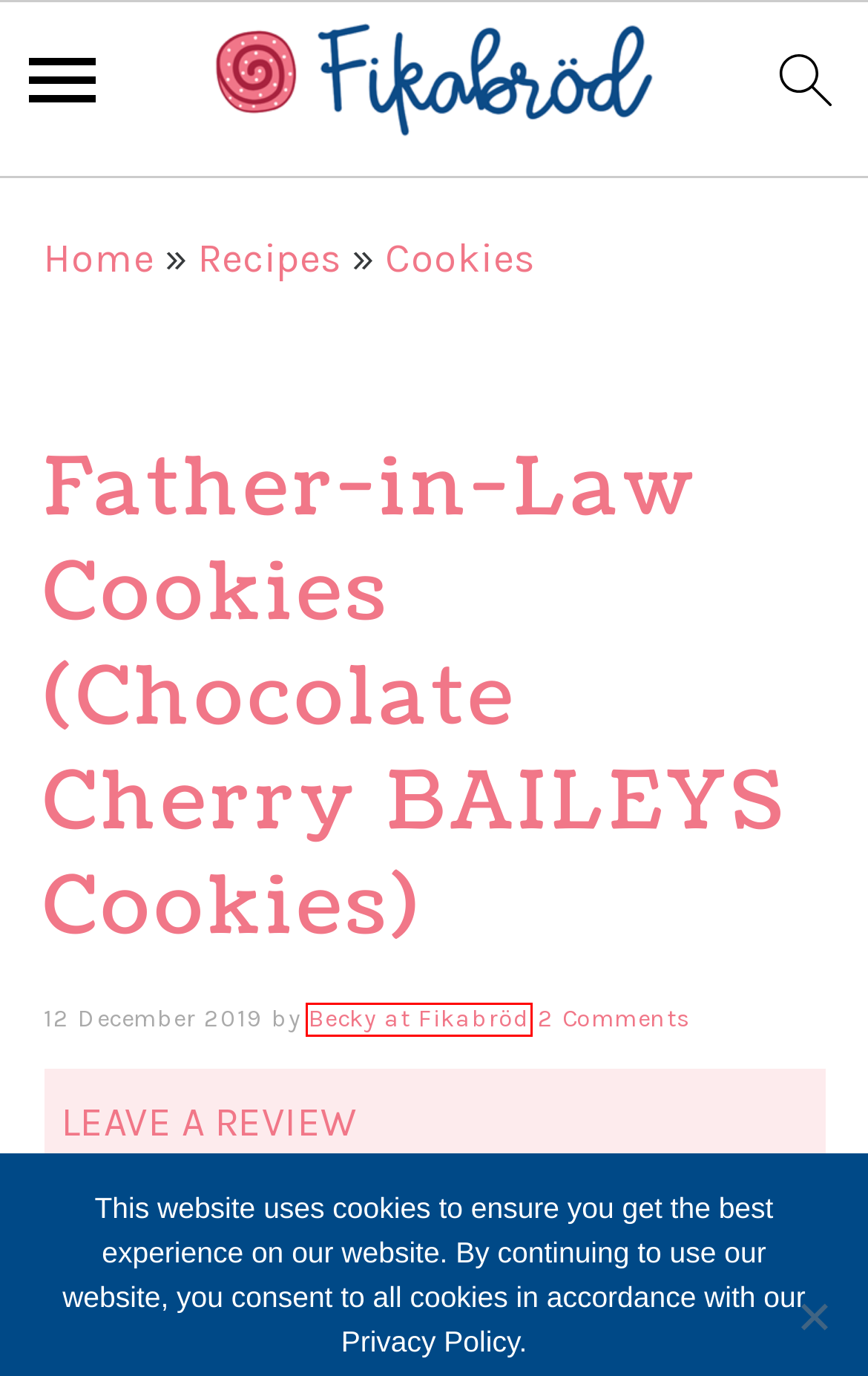You have a screenshot of a webpage, and a red bounding box highlights an element. Select the webpage description that best fits the new page after clicking the element within the bounding box. Options are:
A. Muffins Archives | Fikabröd
B. Baking Recipes | Fikabröd
C. Becky at Fikabröd, Author at Fikabröd
D. Pretzels Archives | Fikabröd
E. Biscotti Archives | Fikabröd
F. Cookies Archives | Fikabröd
G. Recipe Index | Fikabröd
H. Rice Crispy Bars Archives | Fikabröd

C